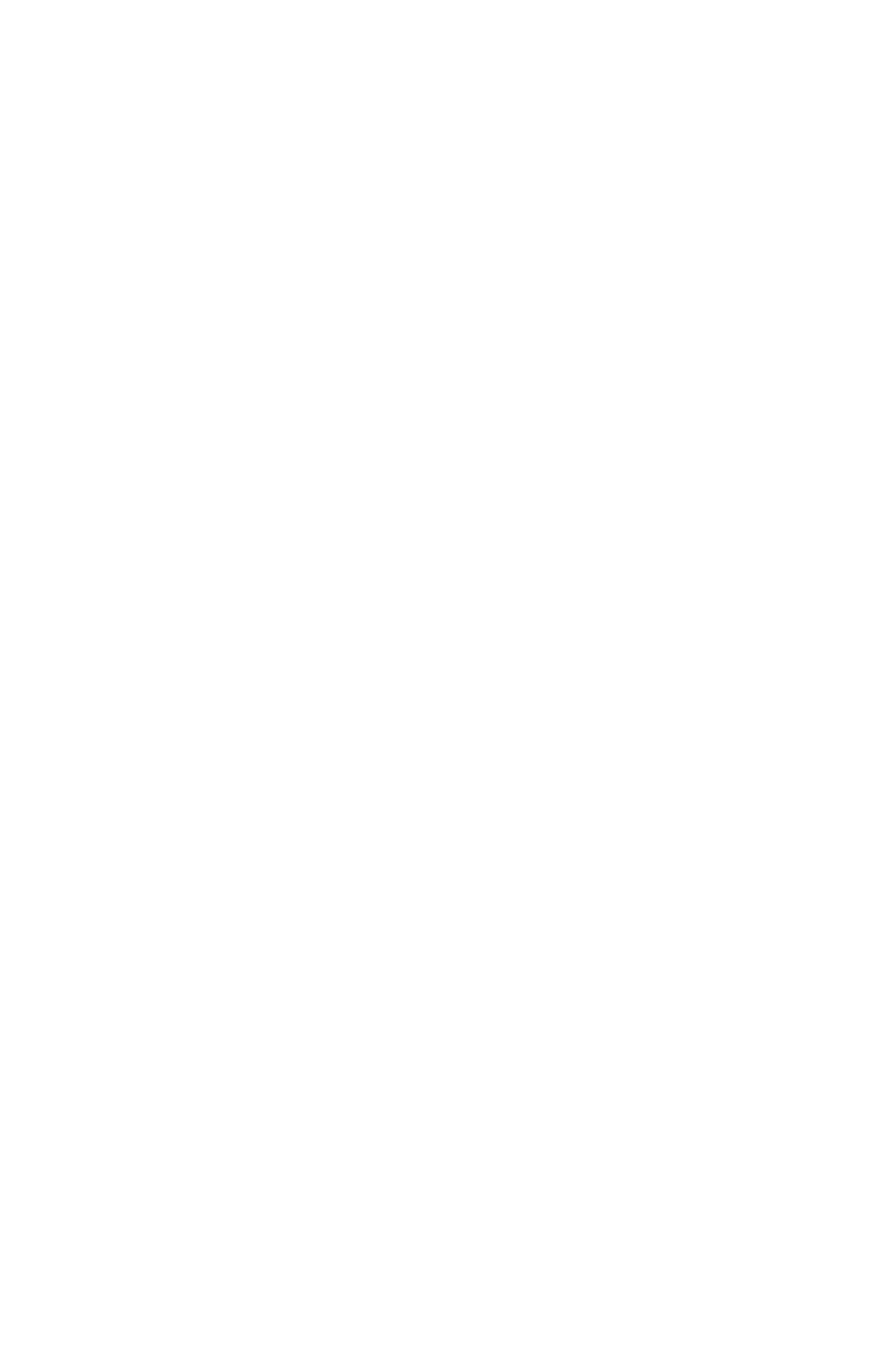Please give a one-word or short phrase response to the following question: 
What is the vertical position of the link 'June 2023'?

Above the middle